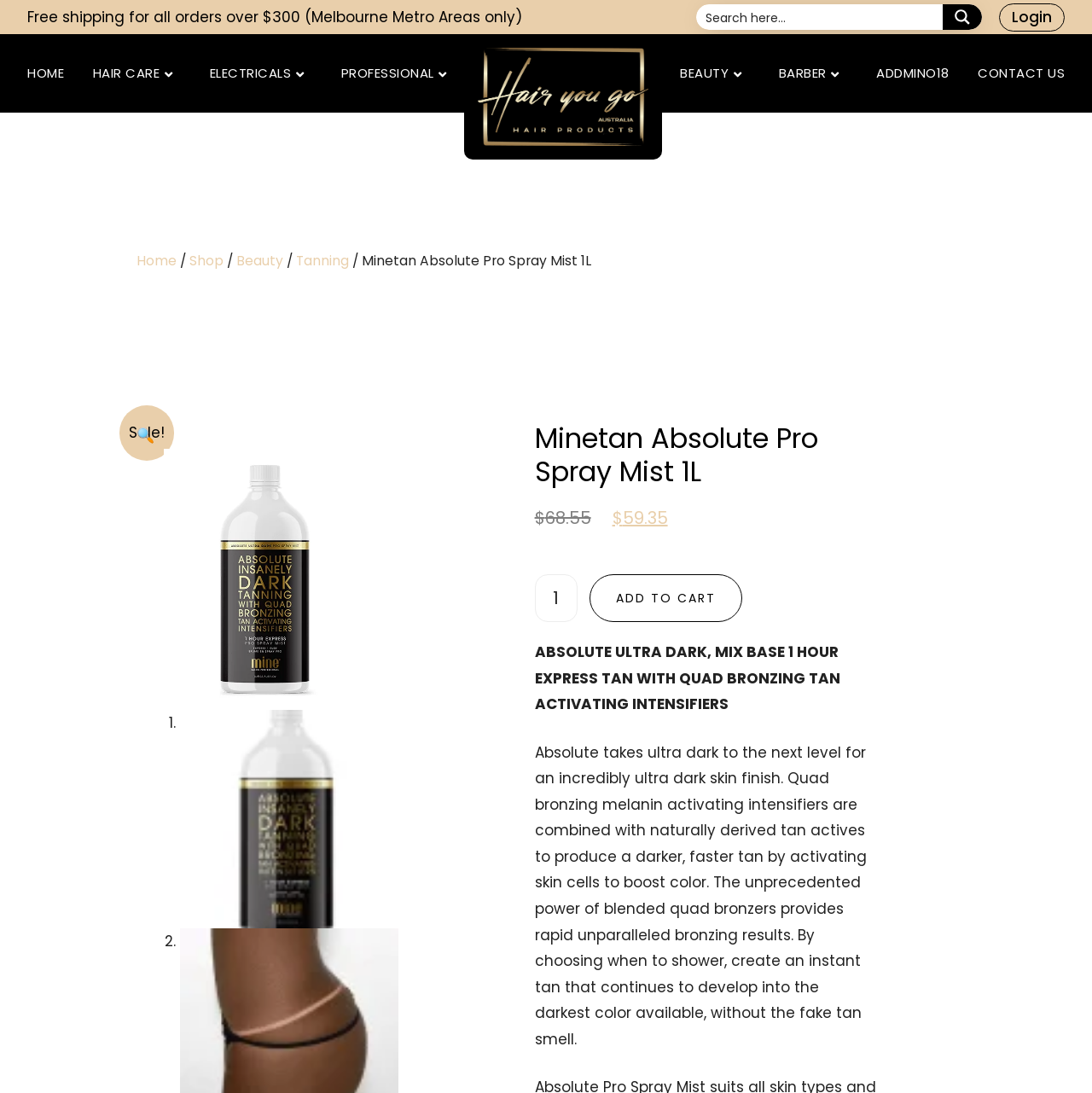Write a detailed summary of the webpage, including text, images, and layout.

This webpage is about a product called Minetan Absolute Pro Spray Mist 1L, which is a tanning product. At the top of the page, there is a navigation menu with links to different categories such as Home, Hair Care, Electricals, Professional, Beauty, and Barber. Below the navigation menu, there is a search form with a search input field and a search magnifier button.

On the top right corner of the page, there are links to Login and a shopping cart. Below the search form, there is a breadcrumb navigation showing the current page's location in the website's hierarchy.

The main content of the page is about the product Minetan Absolute Pro Spray Mist 1L. There is a heading with the product name, followed by a product description that spans multiple lines of text. The description explains the features and benefits of the product, including its ability to produce an ultra-dark skin finish and its quad bronzing melanin activating intensifiers.

To the left of the product description, there is an image of the product, and below the description, there are two buttons: one to add the product to the cart and another to adjust the product quantity. There are also two list markers with numbers 1 and 2, each followed by an image.

At the very top of the page, there is a notice about free shipping for orders over $300 in Melbourne Metro Areas only.